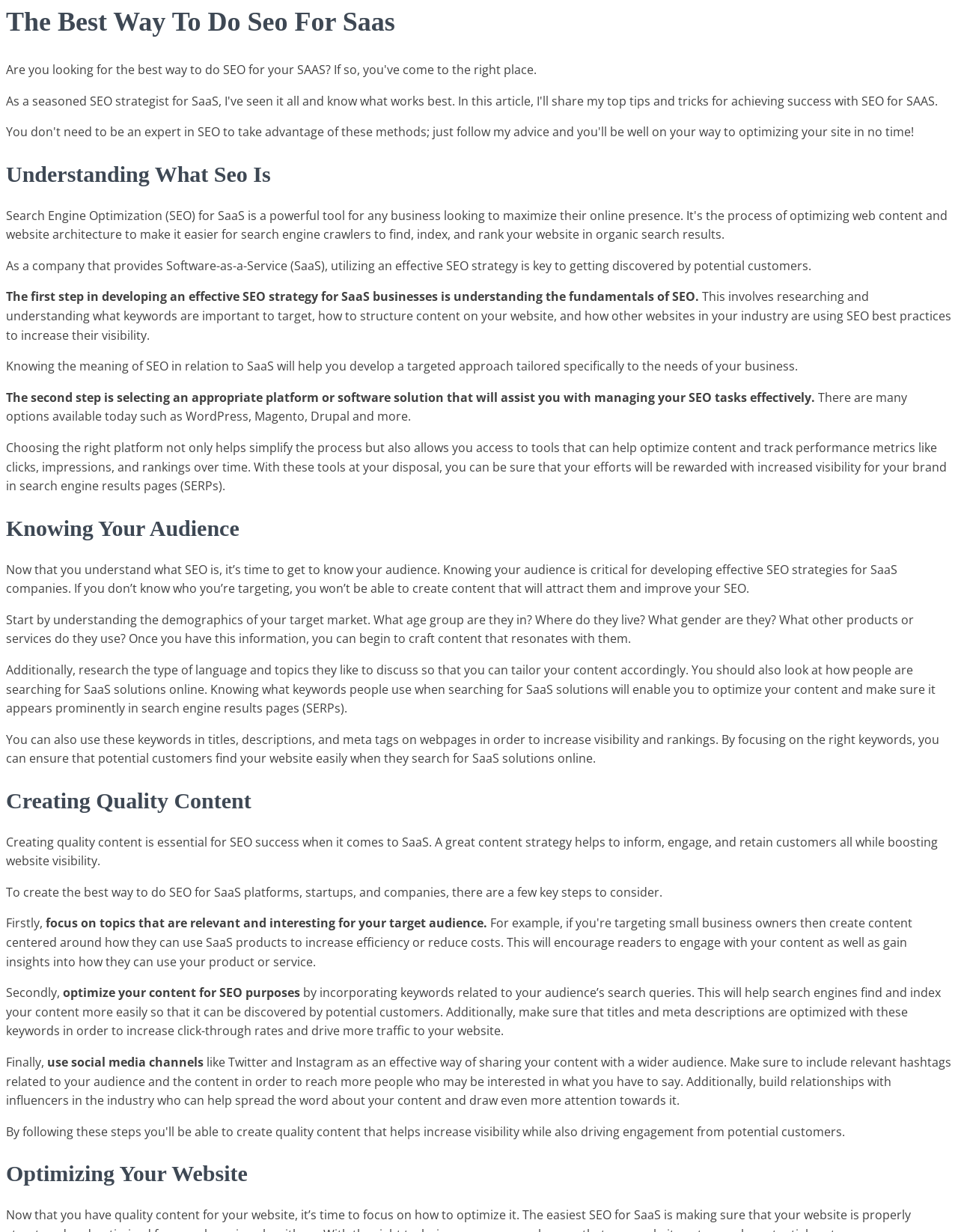Analyze the image and answer the question with as much detail as possible: 
What is the first step in developing an effective SEO strategy?

According to the webpage, the first step in developing an effective SEO strategy for SaaS businesses is understanding the fundamentals of SEO, which involves researching and understanding what keywords are important to target, how to structure content on the website, and how other websites in the industry are using SEO best practices to increase their visibility.